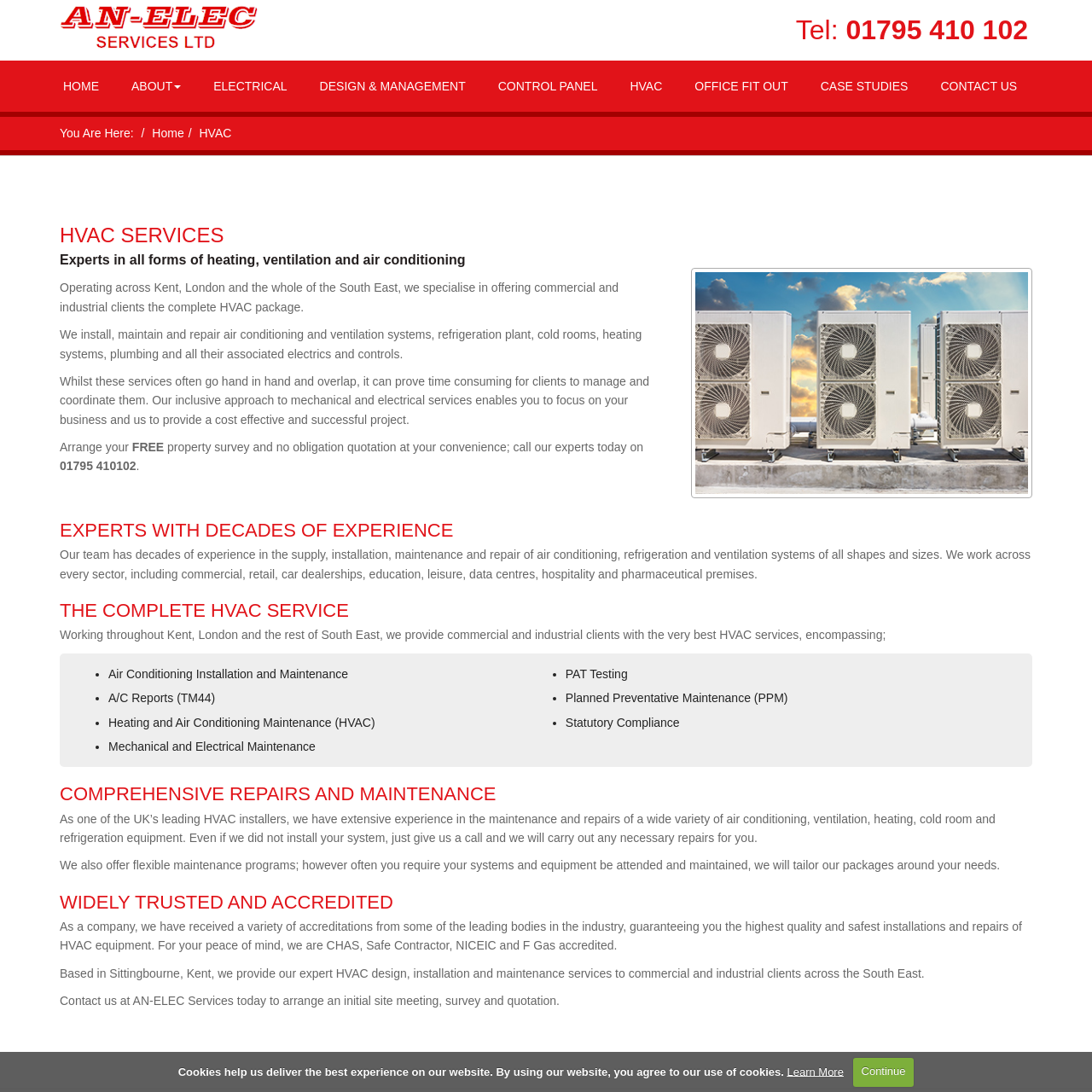From the webpage screenshot, predict the bounding box of the UI element that matches this description: "Continue".

[0.781, 0.969, 0.837, 0.995]